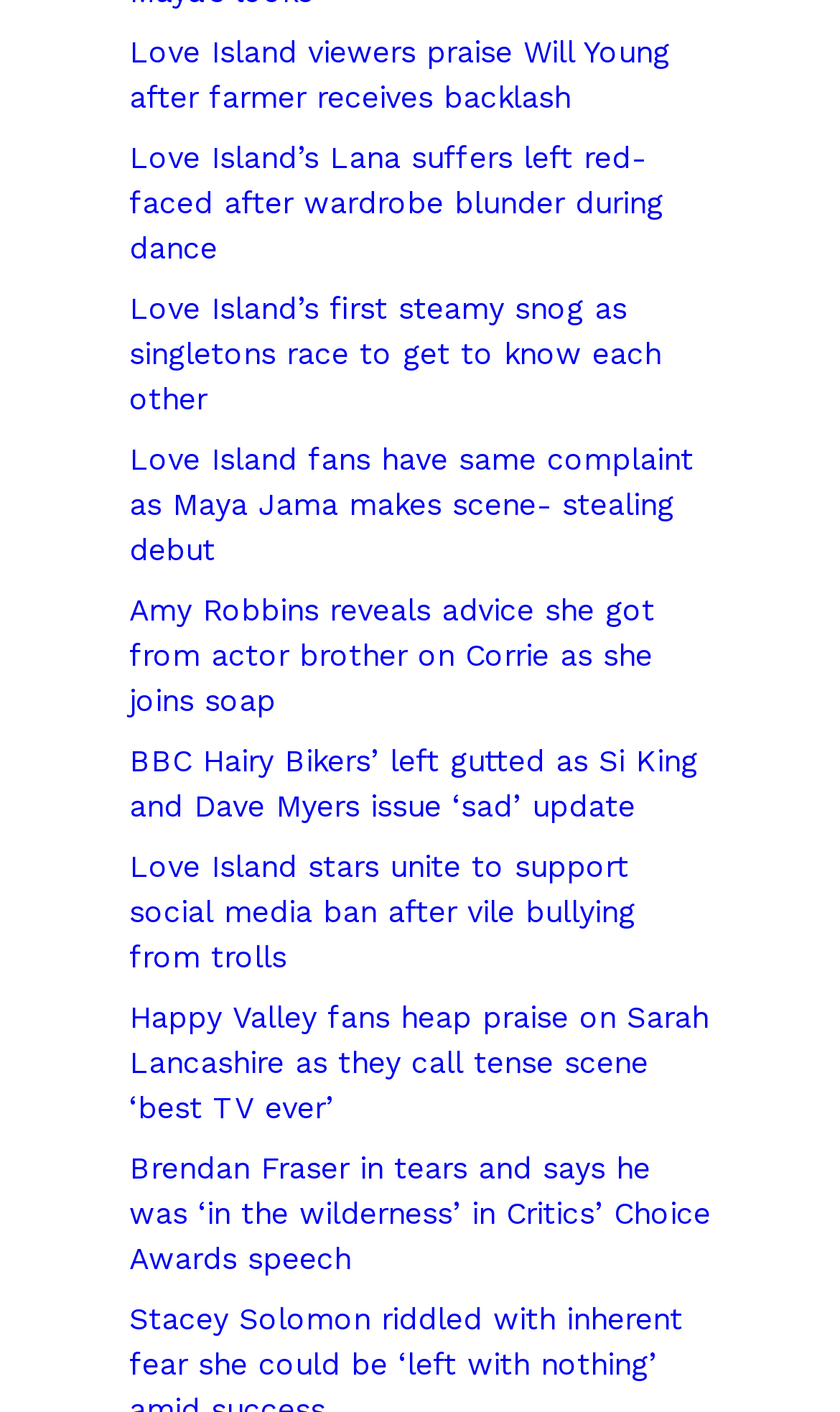Select the bounding box coordinates of the element I need to click to carry out the following instruction: "Read about Love Island viewers praising Will Young".

[0.154, 0.024, 0.797, 0.081]